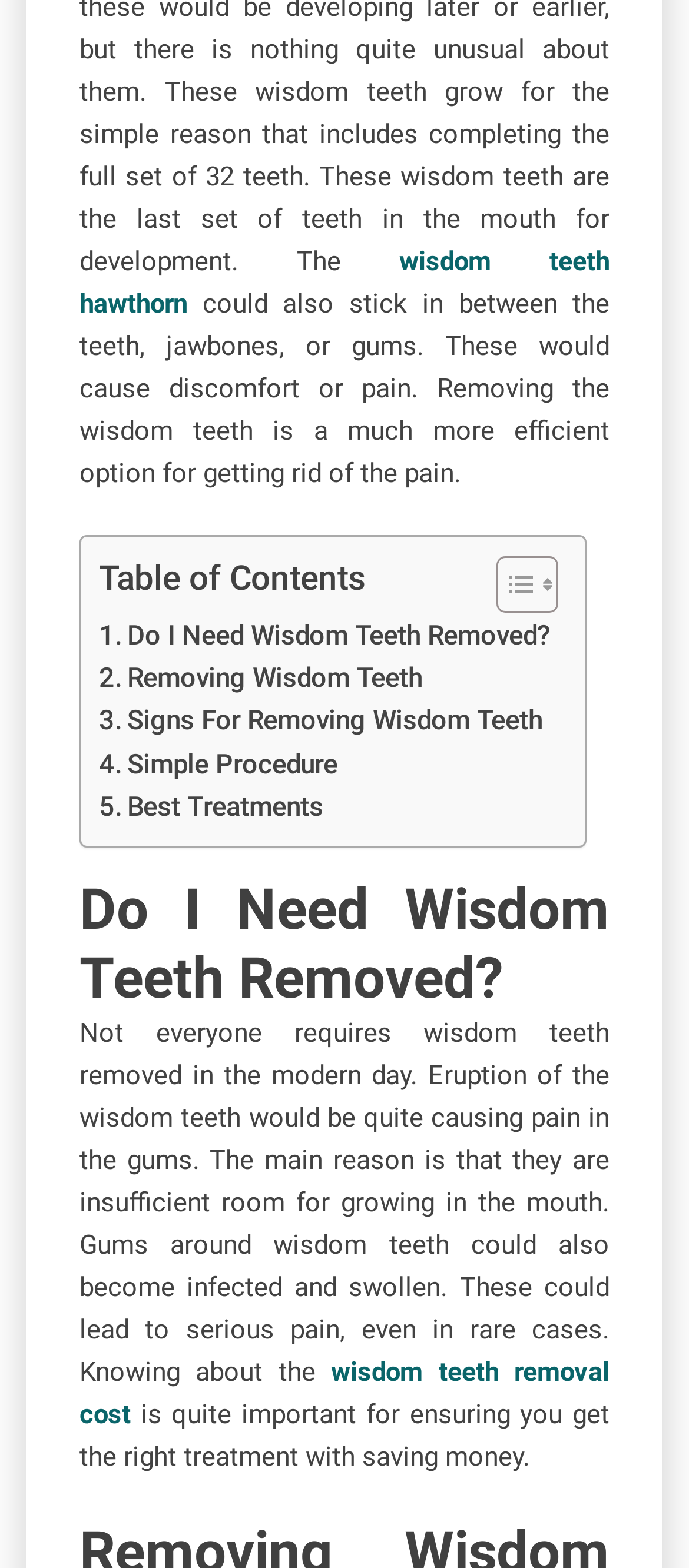What is the function of the 'Toggle Table of Content' button?
Using the visual information, answer the question in a single word or phrase.

To show or hide table of contents